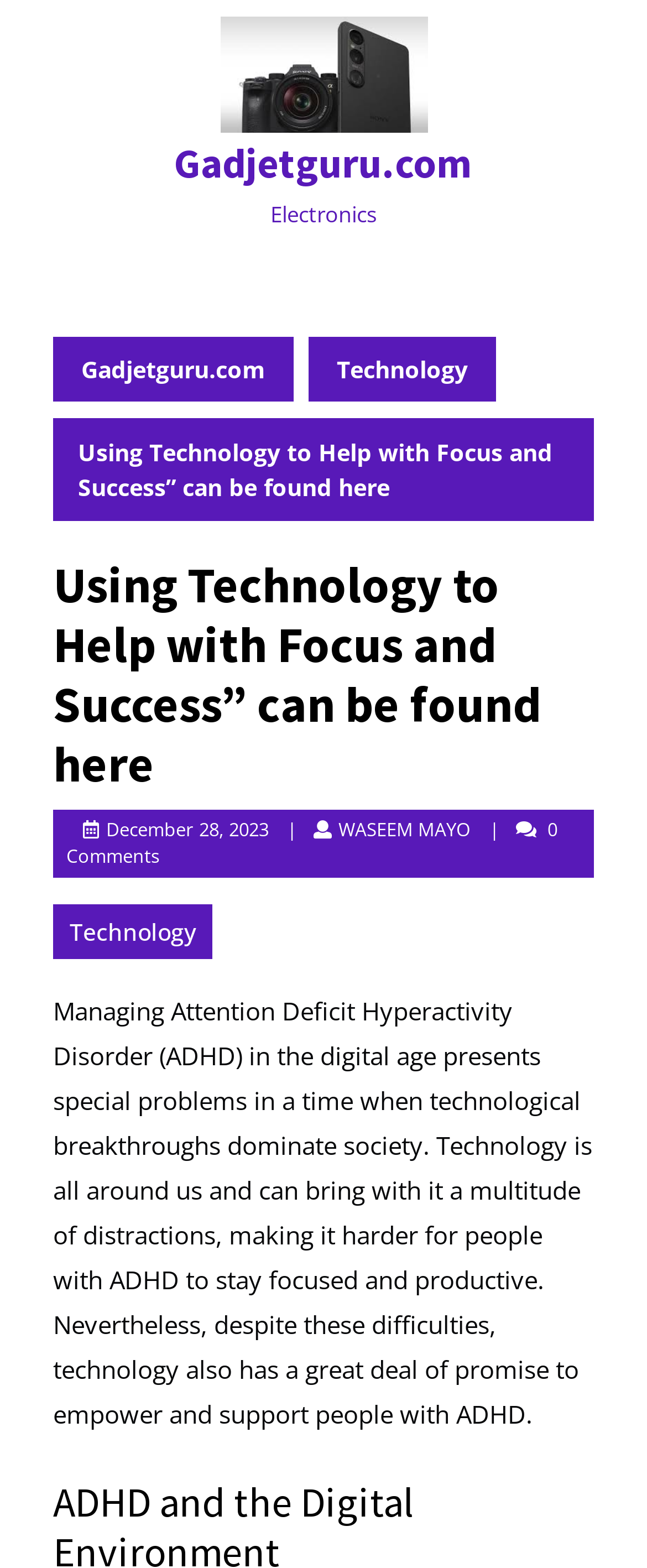What is the date of the article?
Based on the visual content, answer with a single word or a brief phrase.

December 28, 2023